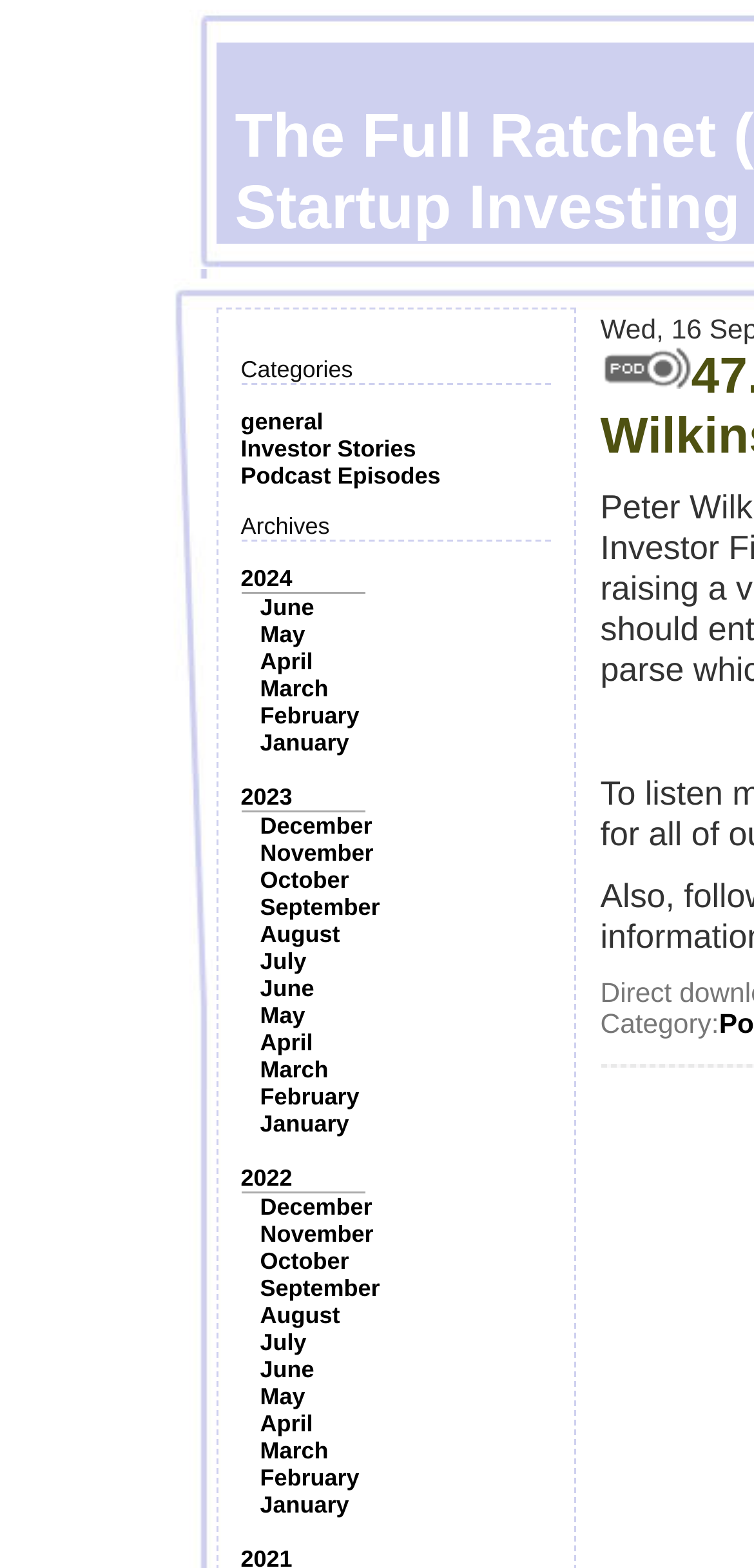Find the bounding box coordinates for the HTML element described as: "September". The coordinates should consist of four float values between 0 and 1, i.e., [left, top, right, bottom].

[0.345, 0.57, 0.504, 0.587]